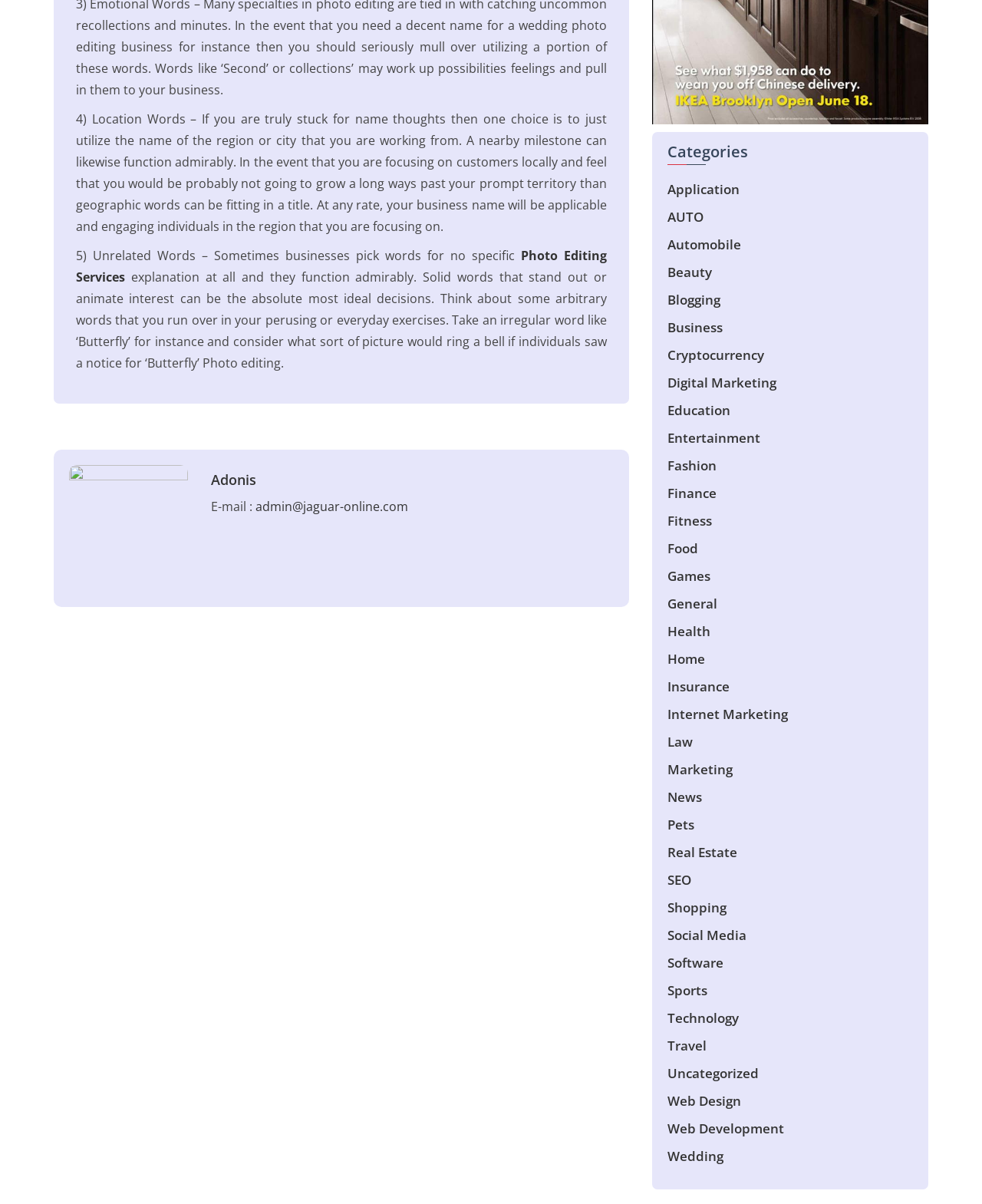For the following element description, predict the bounding box coordinates in the format (top-left x, top-left y, bottom-right x, bottom-right y). All values should be floating point numbers between 0 and 1. Description: Pets

[0.68, 0.677, 0.707, 0.692]